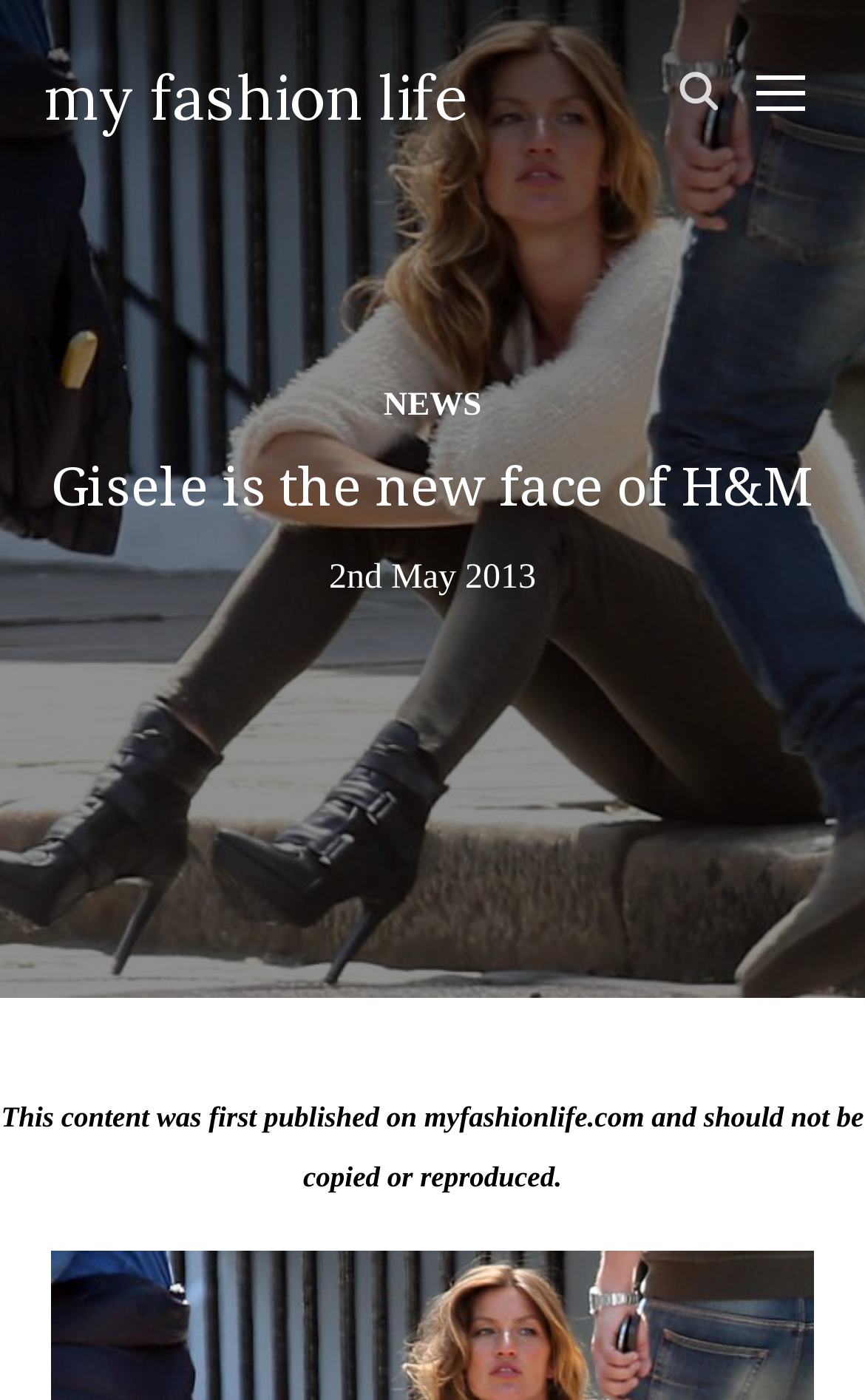Determine the bounding box coordinates for the UI element described. Format the coordinates as (top-left x, top-left y, bottom-right x, bottom-right y) and ensure all values are between 0 and 1. Element description: Toggle sidebar & navigation

[0.873, 0.054, 0.95, 0.079]